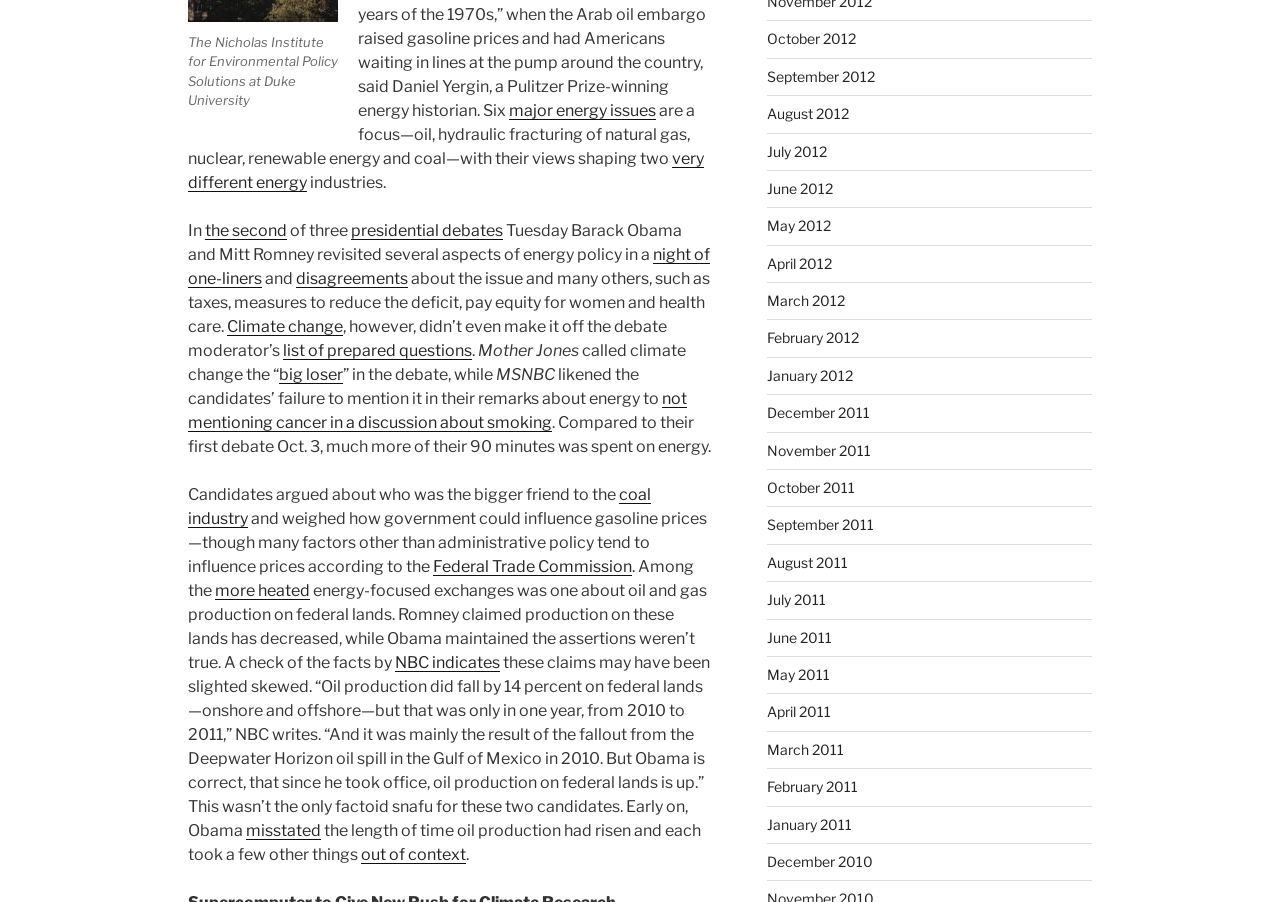Respond to the following question with a brief word or phrase:
What is the name of the institute mentioned?

Nicholas Institute